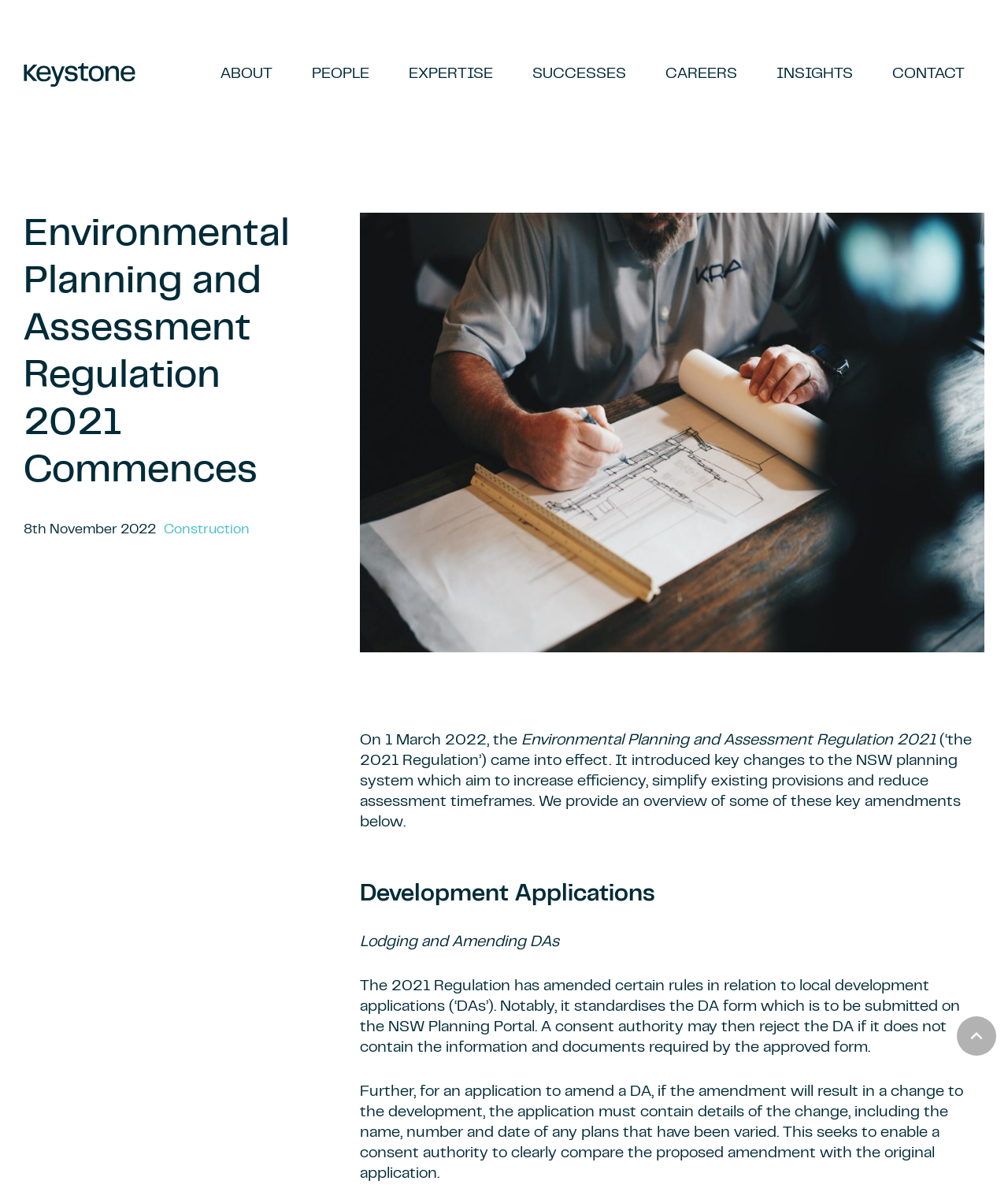Indicate the bounding box coordinates of the element that needs to be clicked to satisfy the following instruction: "Click Keystone Logo". The coordinates should be four float numbers between 0 and 1, i.e., [left, top, right, bottom].

[0.023, 0.052, 0.134, 0.072]